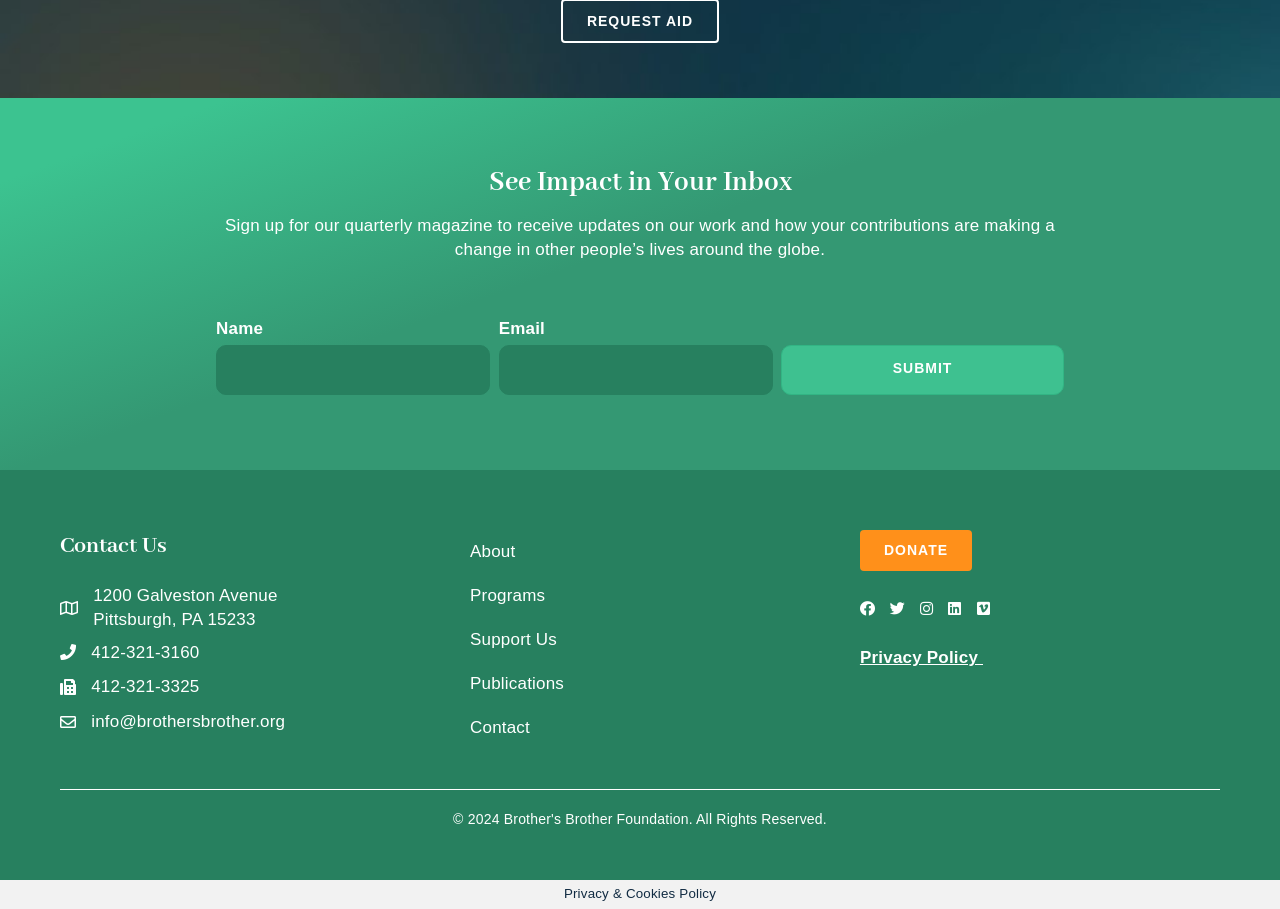Please determine the bounding box coordinates of the element to click in order to execute the following instruction: "Donate now". The coordinates should be four float numbers between 0 and 1, specified as [left, top, right, bottom].

[0.672, 0.584, 0.759, 0.628]